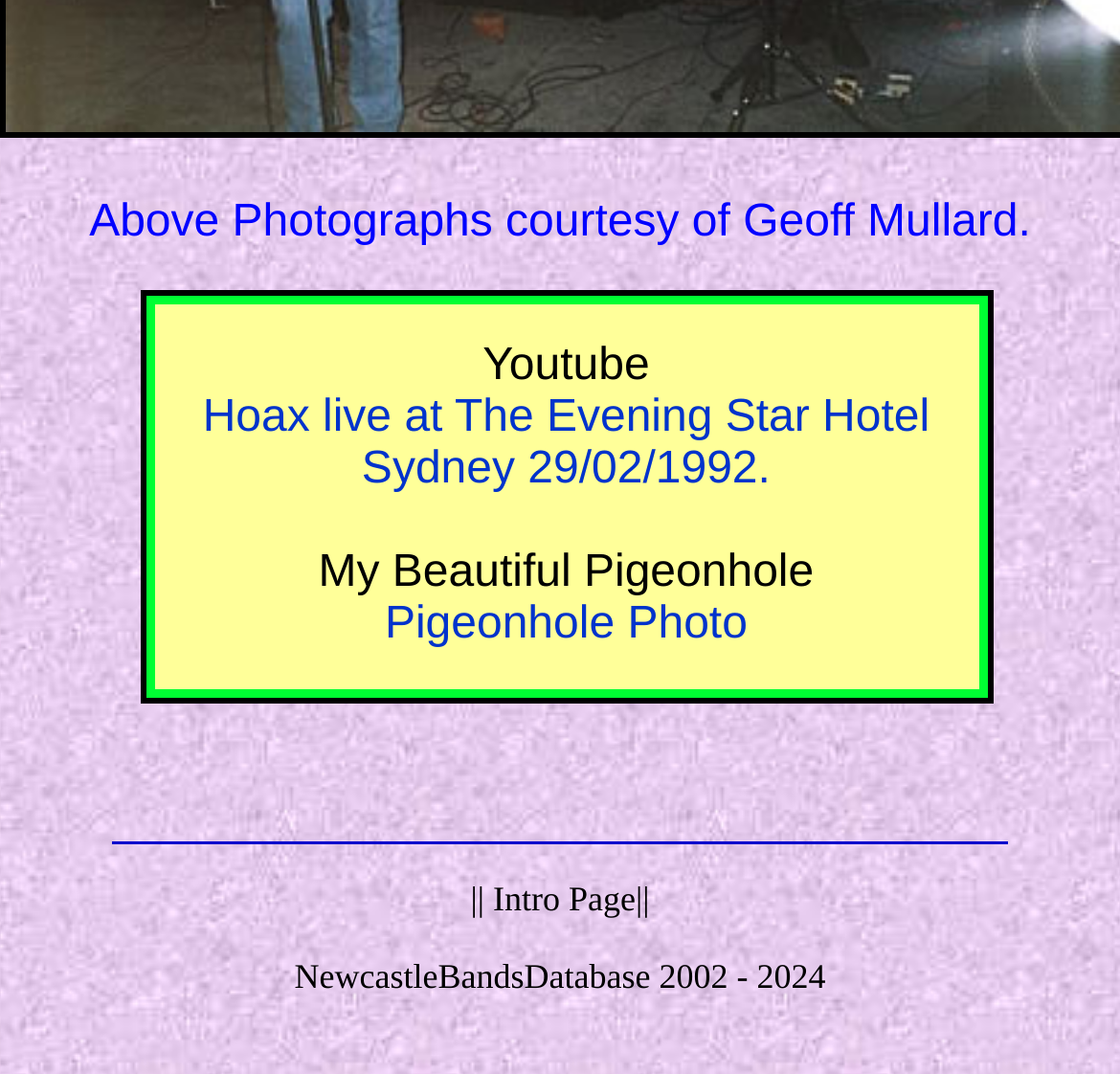Answer in one word or a short phrase: 
What is the intro page linked to?

Intro Page